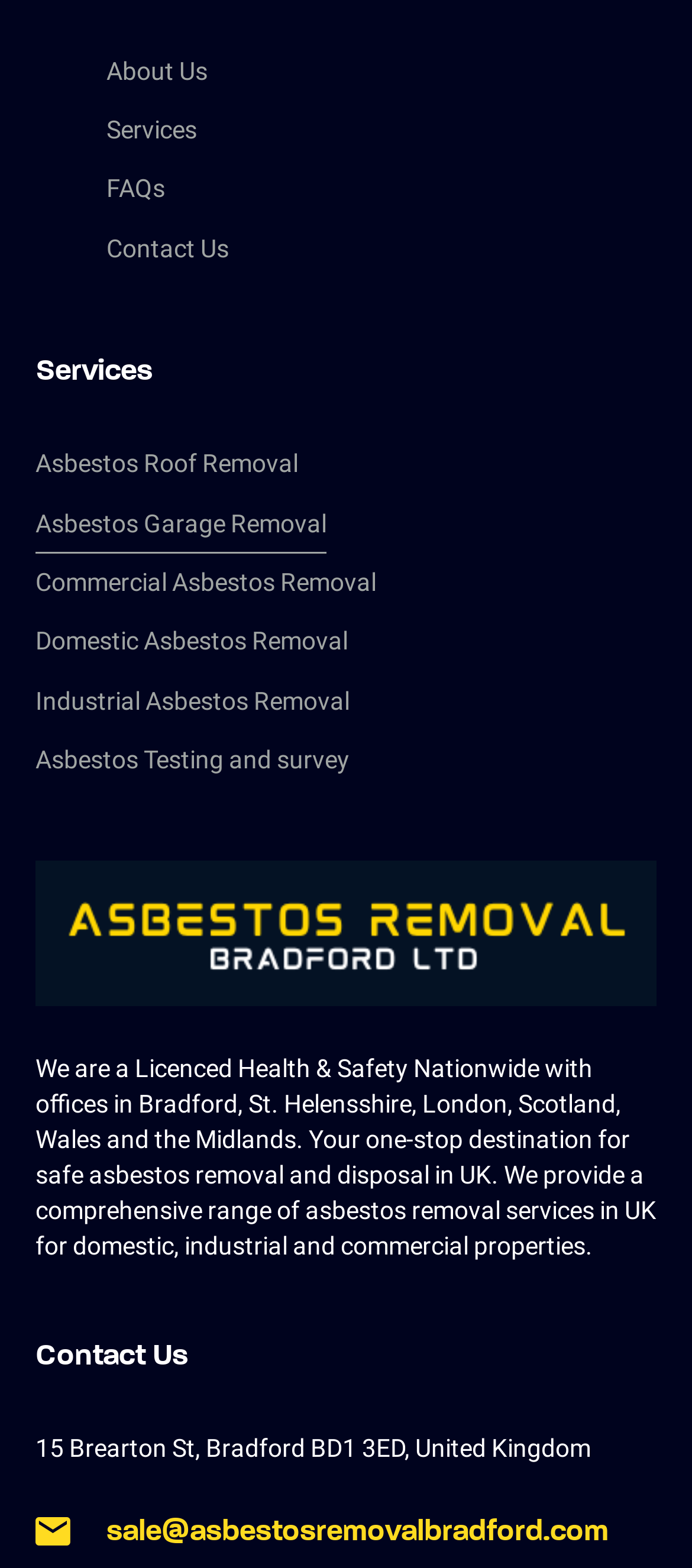How many types of asbestos removal services are listed?
Provide a one-word or short-phrase answer based on the image.

6